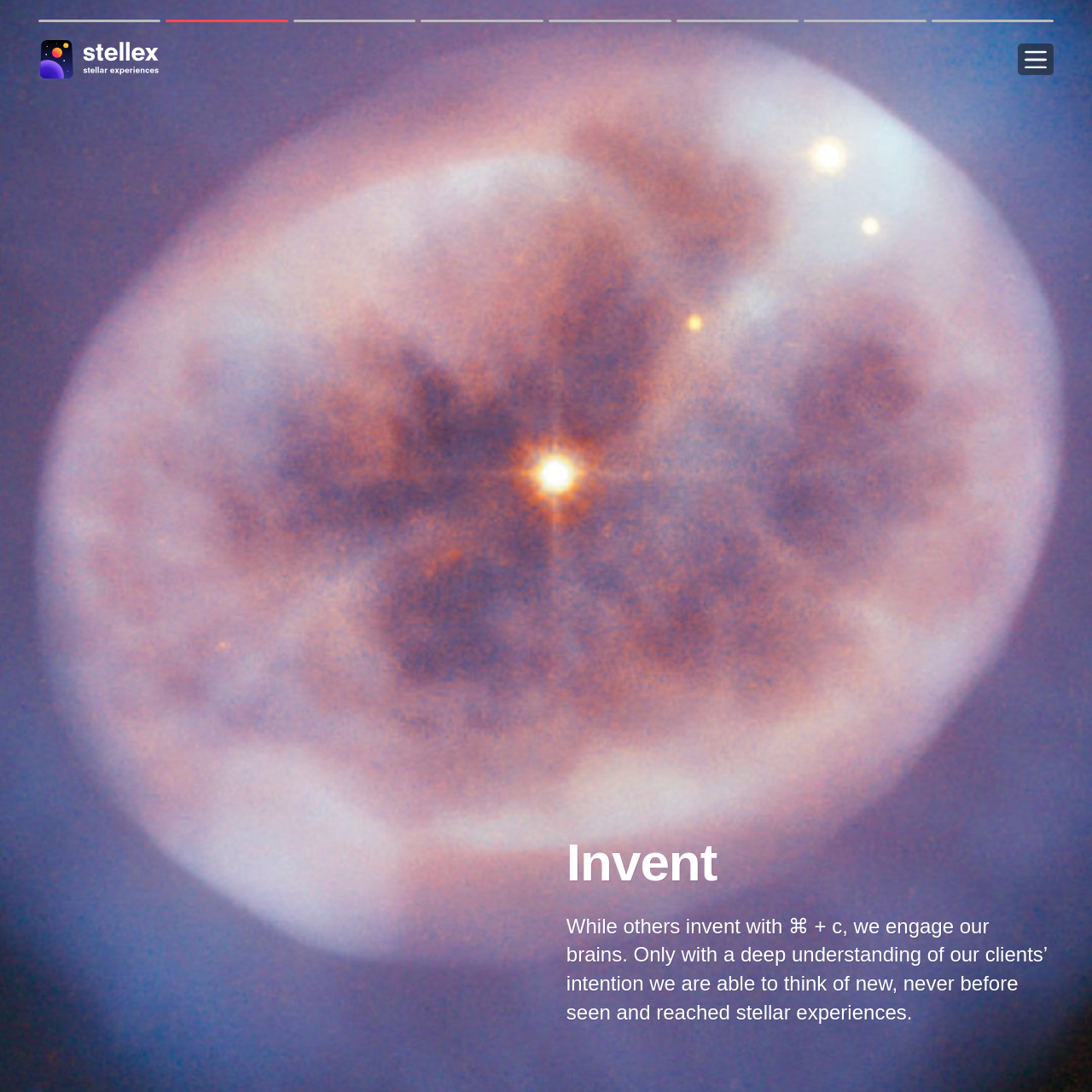Find the bounding box coordinates of the element's region that should be clicked in order to follow the given instruction: "reach out to the company". The coordinates should consist of four float numbers between 0 and 1, i.e., [left, top, right, bottom].

None